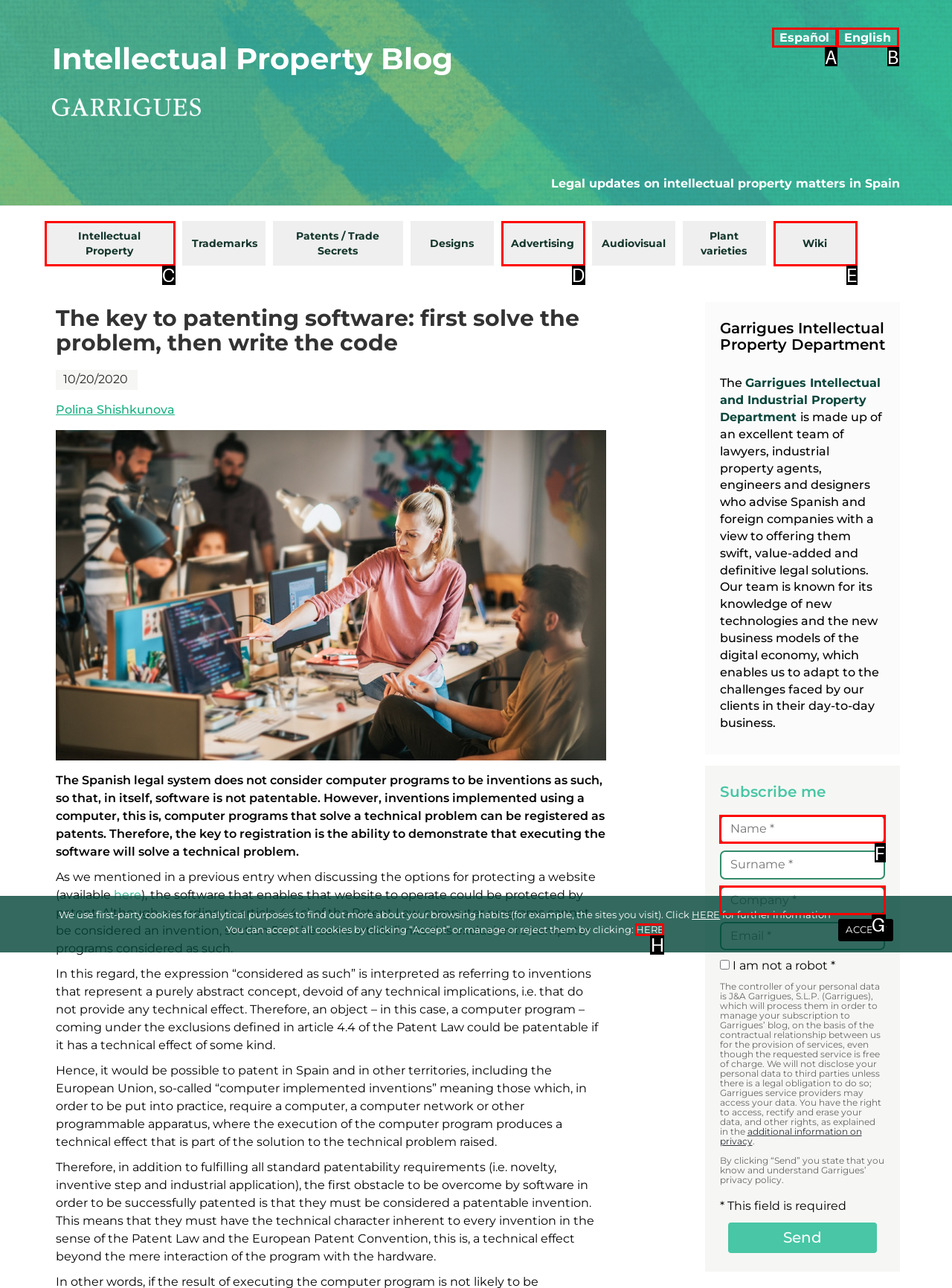Choose the letter of the option that needs to be clicked to perform the task: Enter your name in the 'Name *' field. Answer with the letter.

F